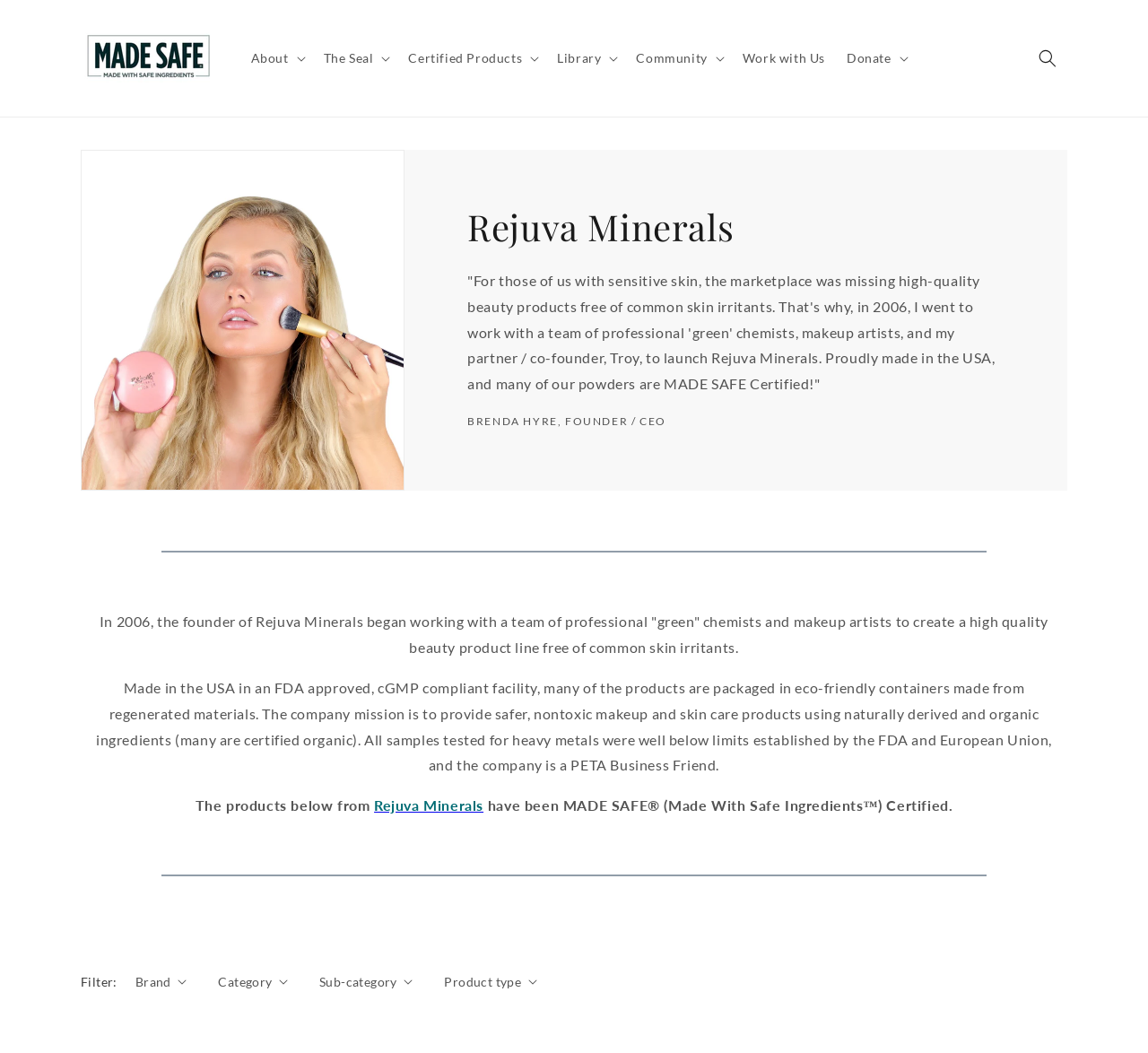Identify the bounding box coordinates of the region I need to click to complete this instruction: "Filter products by brand".

[0.118, 0.923, 0.163, 0.941]